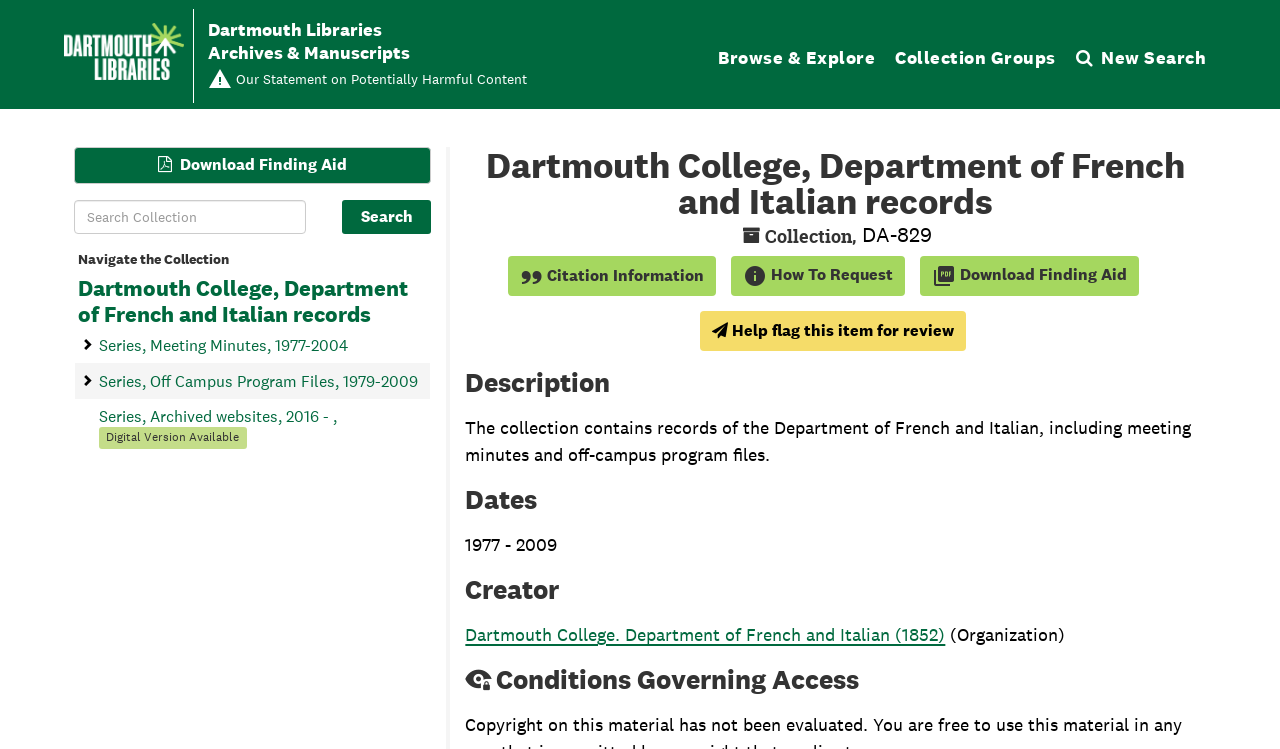Locate the bounding box coordinates of the clickable part needed for the task: "View citation information".

[0.397, 0.342, 0.559, 0.396]